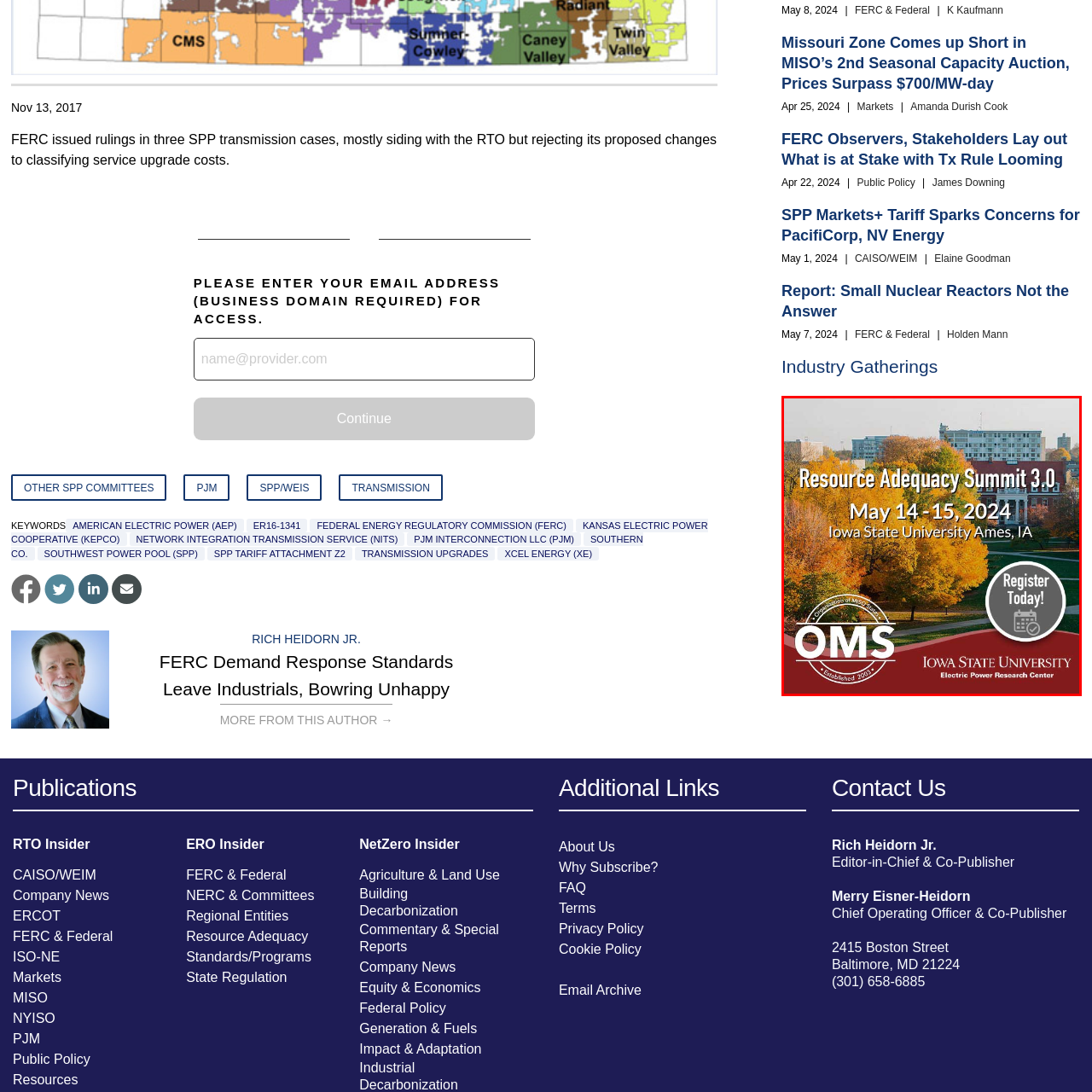Create a detailed description of the image enclosed by the red bounding box.

The image promotes the "Resource Adequacy Summit 3.0," scheduled for May 14-15, 2024, at Iowa State University in Ames, IA. The background features a picturesque campus scene adorned with vibrant autumn foliage, signifying the event's welcoming atmosphere. Prominently displayed is the "OMS" logo, symbolizing the Organized Markets Solutions. A bold call to action encourages viewers to "Register Today!" highlighting the importance of participation in discussions related to resource adequacy, a critical topic in energy management. This event is facilitated by the Iowa State University Electric Power Research Center, emphasizing its academic and practical significance within the energy sector.